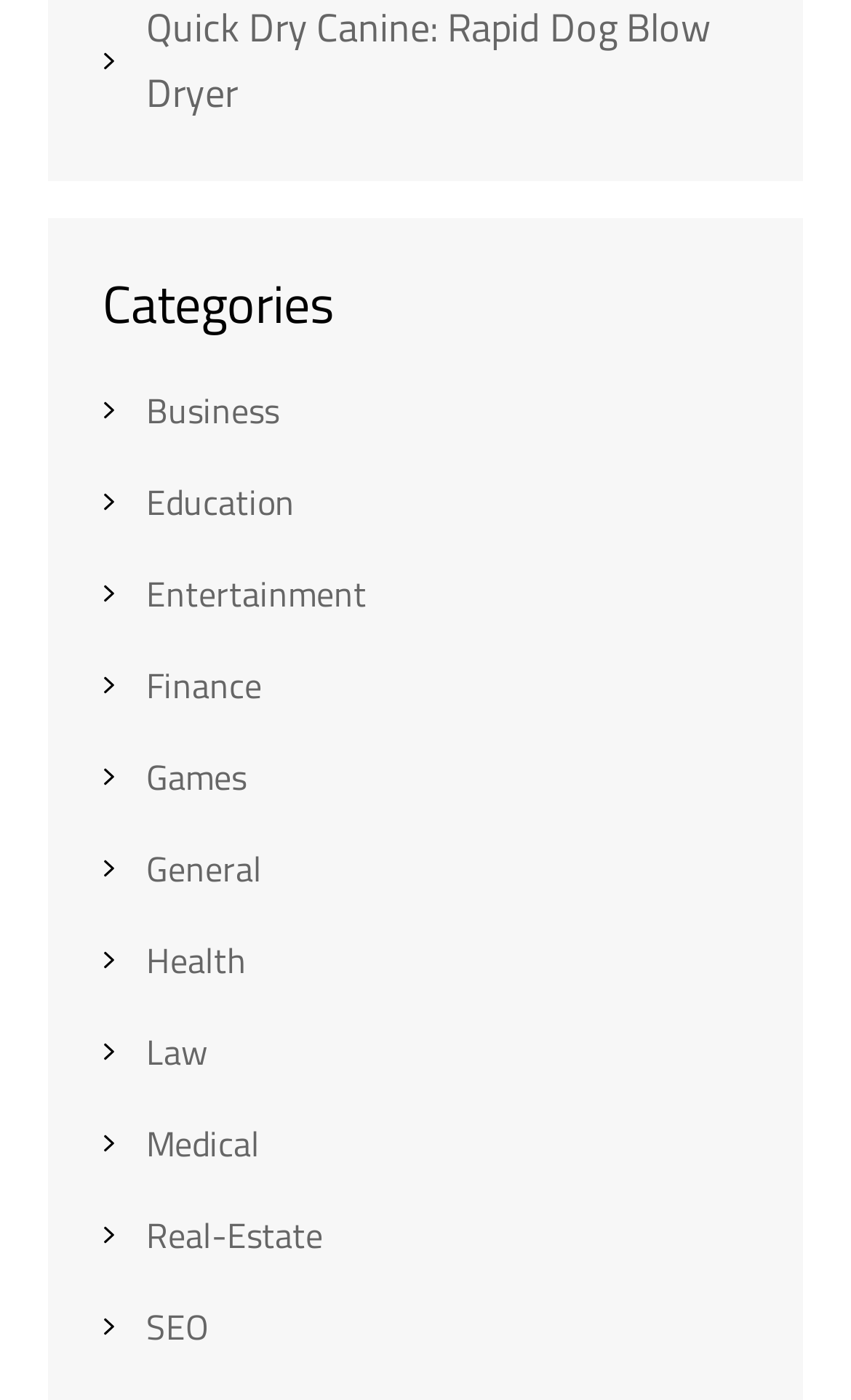Give a concise answer of one word or phrase to the question: 
How many categories are listed?

13